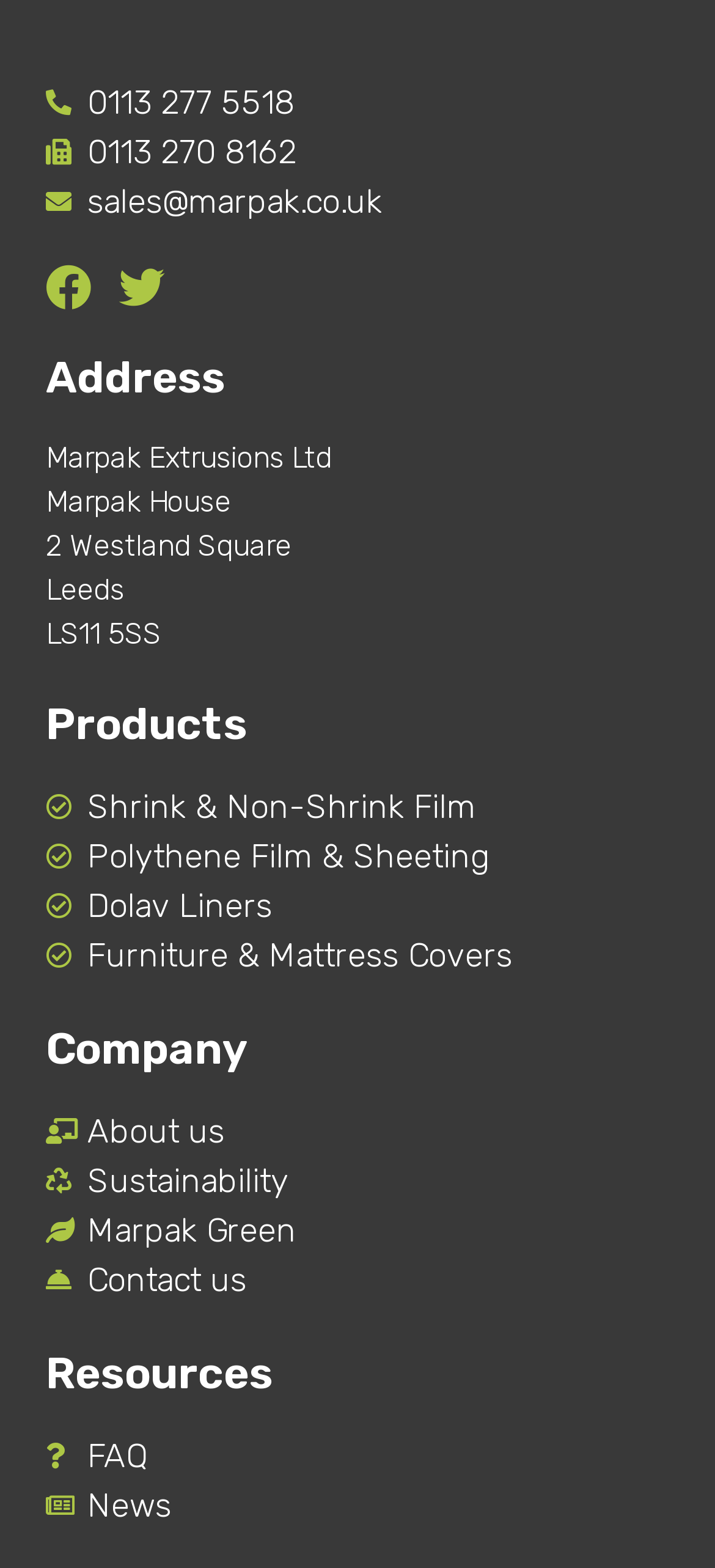Please indicate the bounding box coordinates for the clickable area to complete the following task: "View contact information". The coordinates should be specified as four float numbers between 0 and 1, i.e., [left, top, right, bottom].

[0.064, 0.05, 1.0, 0.081]